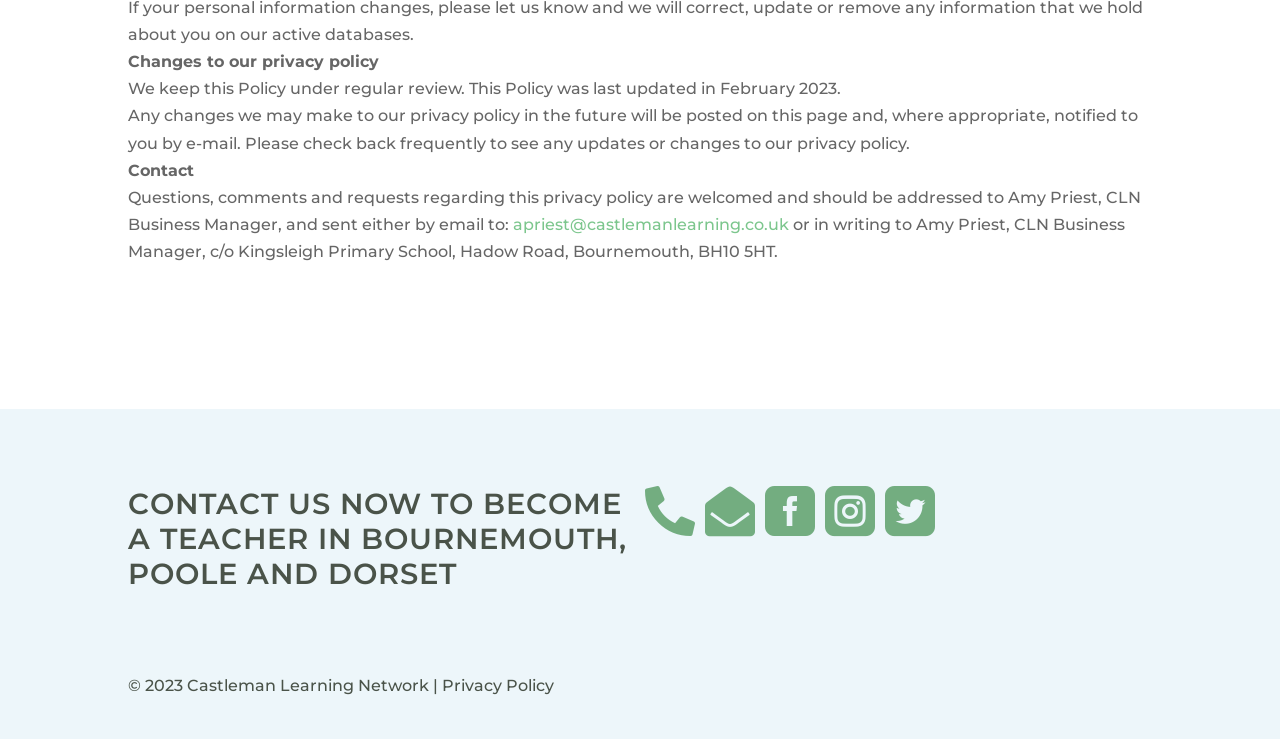What is the name of the primary school mentioned?
Please provide a detailed and thorough answer to the question.

The answer can be found in the StaticText element that describes the address to contact Amy Priest, which mentions 'c/o Kingsleigh Primary School, Hadow Road, Bournemouth, BH10 5HT.'